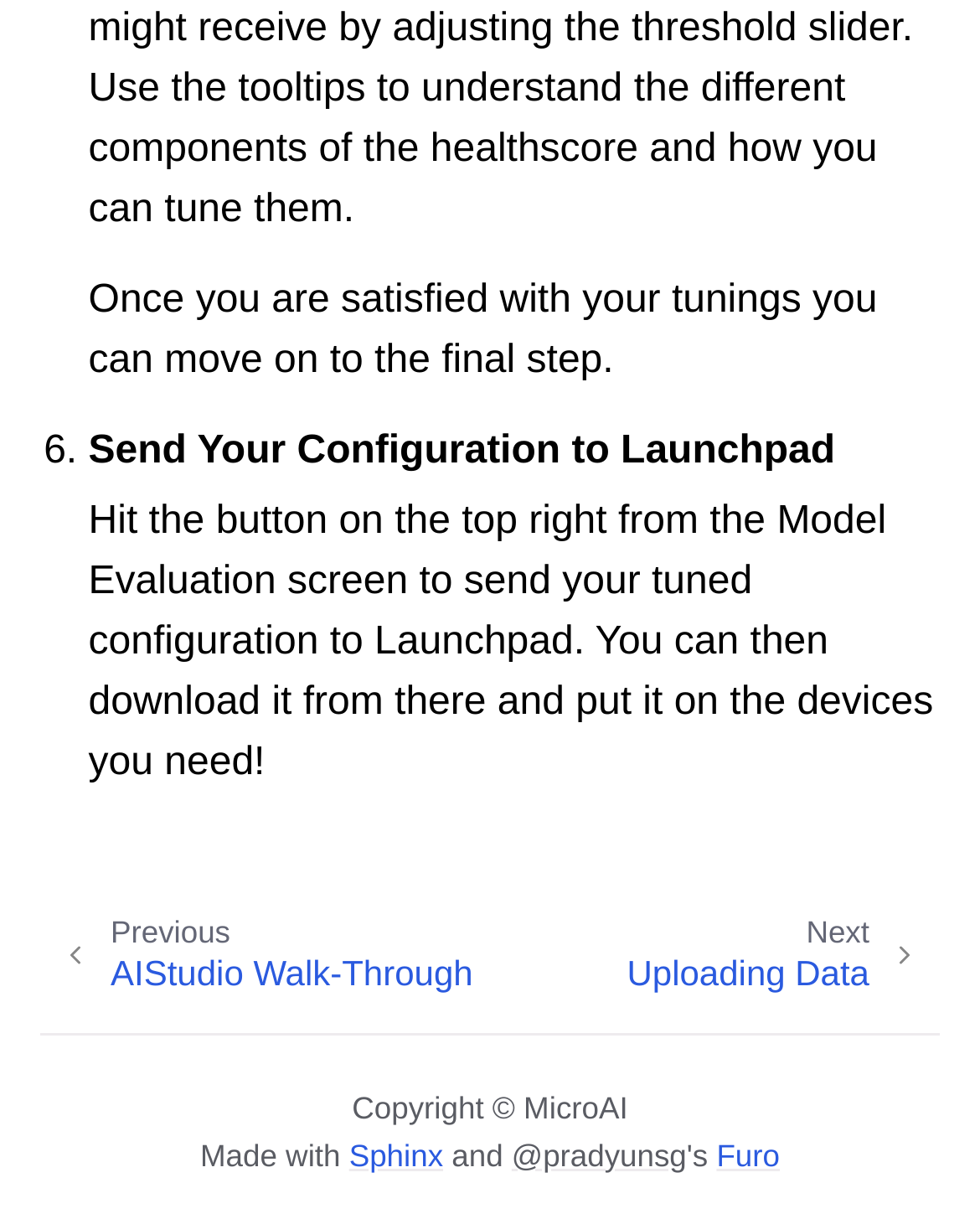What is the copyright information on the webpage? Based on the image, give a response in one word or a short phrase.

Copyright MicroAI